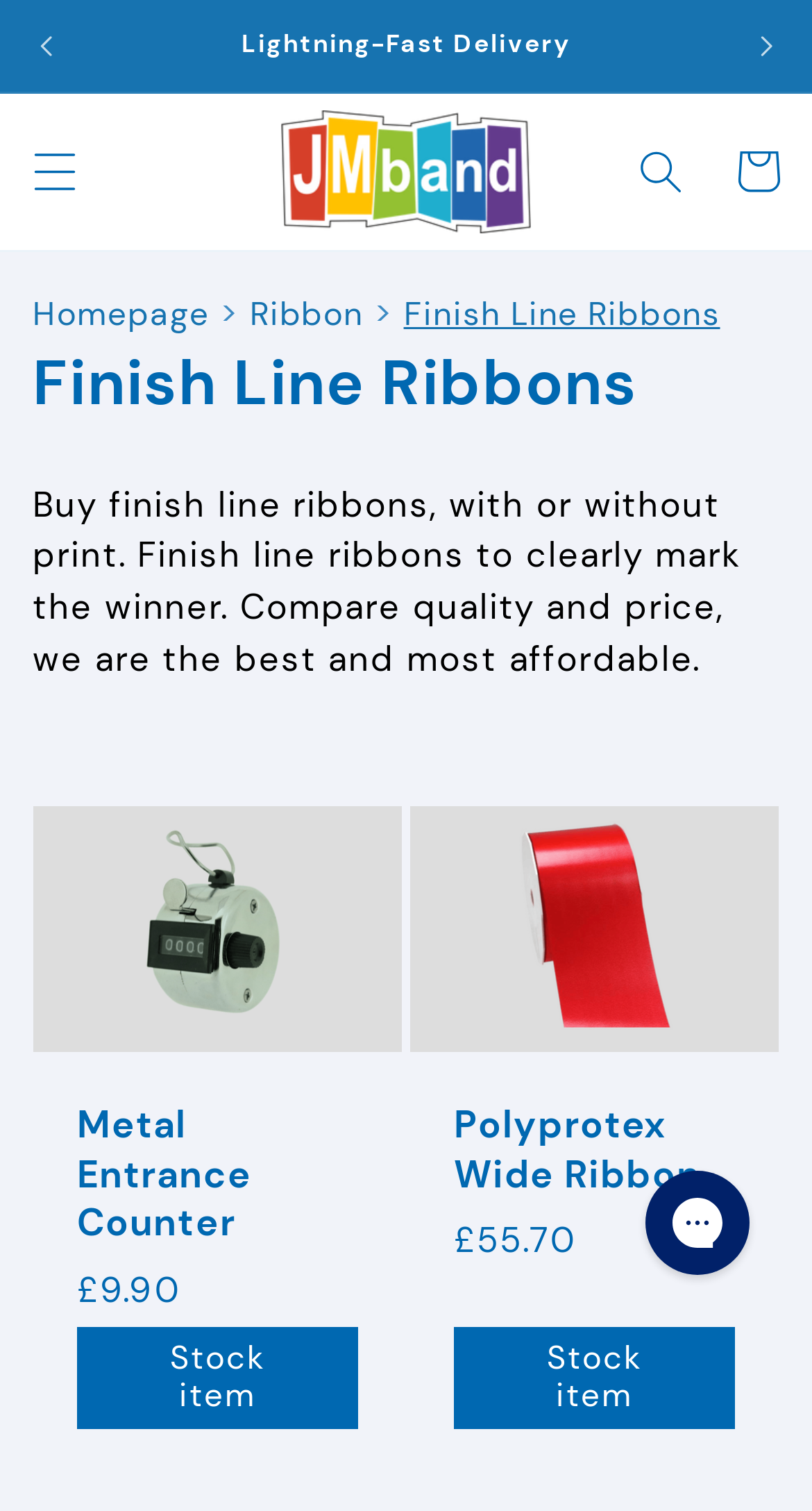Describe all the visual and textual components of the webpage comprehensively.

The webpage appears to be an e-commerce site selling finish line ribbons and winning bands. At the top, there is an announcement bar with a carousel of announcements, navigated by previous and next buttons. Below the announcement bar, there is a menu button on the left and a search button on the right.

In the center of the page, there is a logo of "JM Band UK" with an image of a ribbon. Below the logo, there is a breadcrumb navigation menu showing the current location as "Finish Line Ribbons" under the "Ribbon" category.

The main content of the page is a collection of finish line ribbons, with a heading "Collection: Finish Line Ribbons" and a descriptive text about the products. There are two products displayed, each with an image, a heading, and pricing information. The first product is "Metal Entrance Counter" and the second product is "Polyprotex Wide Ribbon". Each product has a regular price and a "Stock item" link.

On the bottom right corner of the page, there is a live chat messenger iframe.